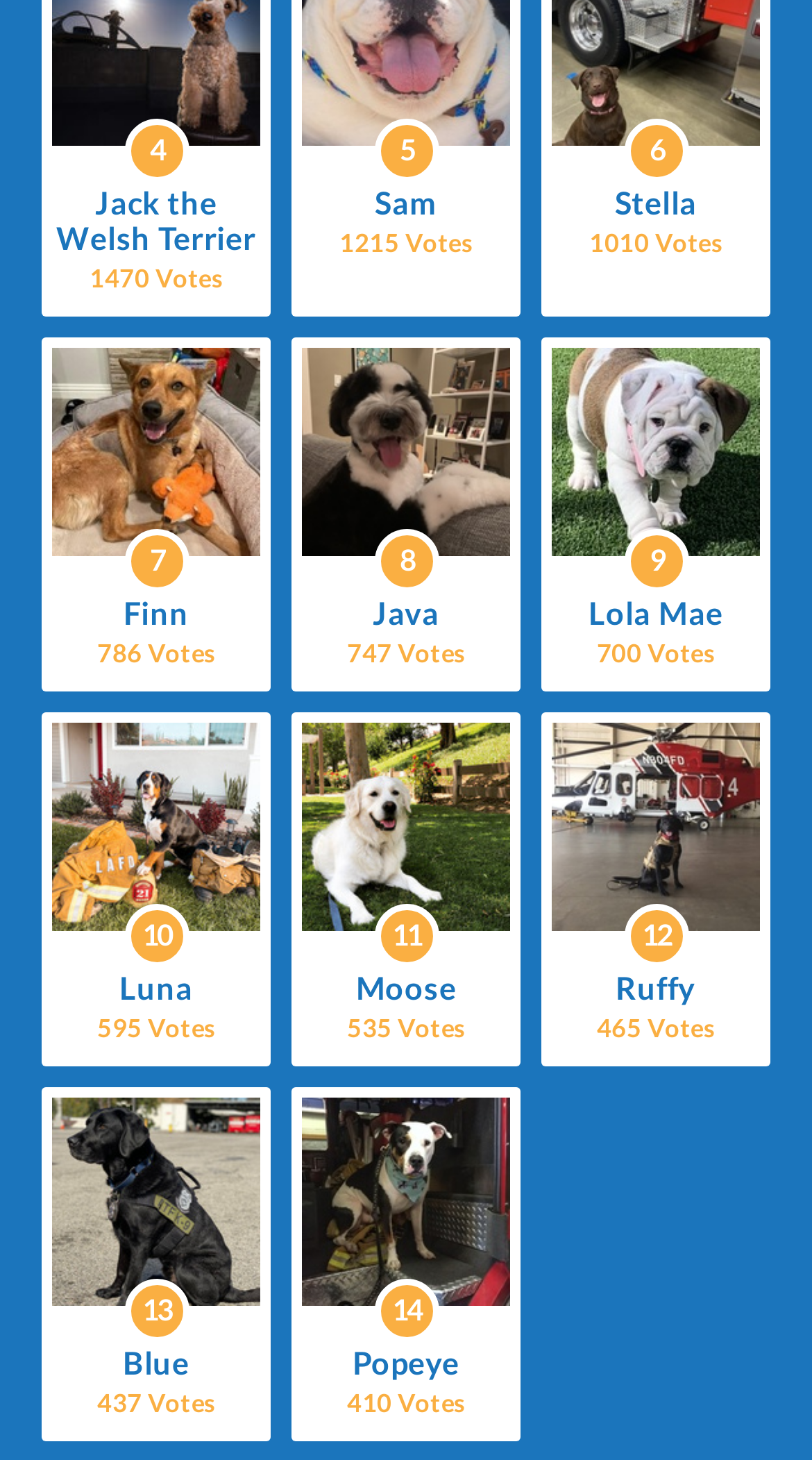What is the position of the image associated with the dog 'Finn'?
Provide a fully detailed and comprehensive answer to the question.

By examining the bounding box coordinates of the image associated with the dog 'Finn', I found that its y1 and y2 coordinates are 0.238 and 0.381, respectively, which are above the y1 and y2 coordinates of the link 'Finn 786 Votes', indicating that the image is positioned above the link.